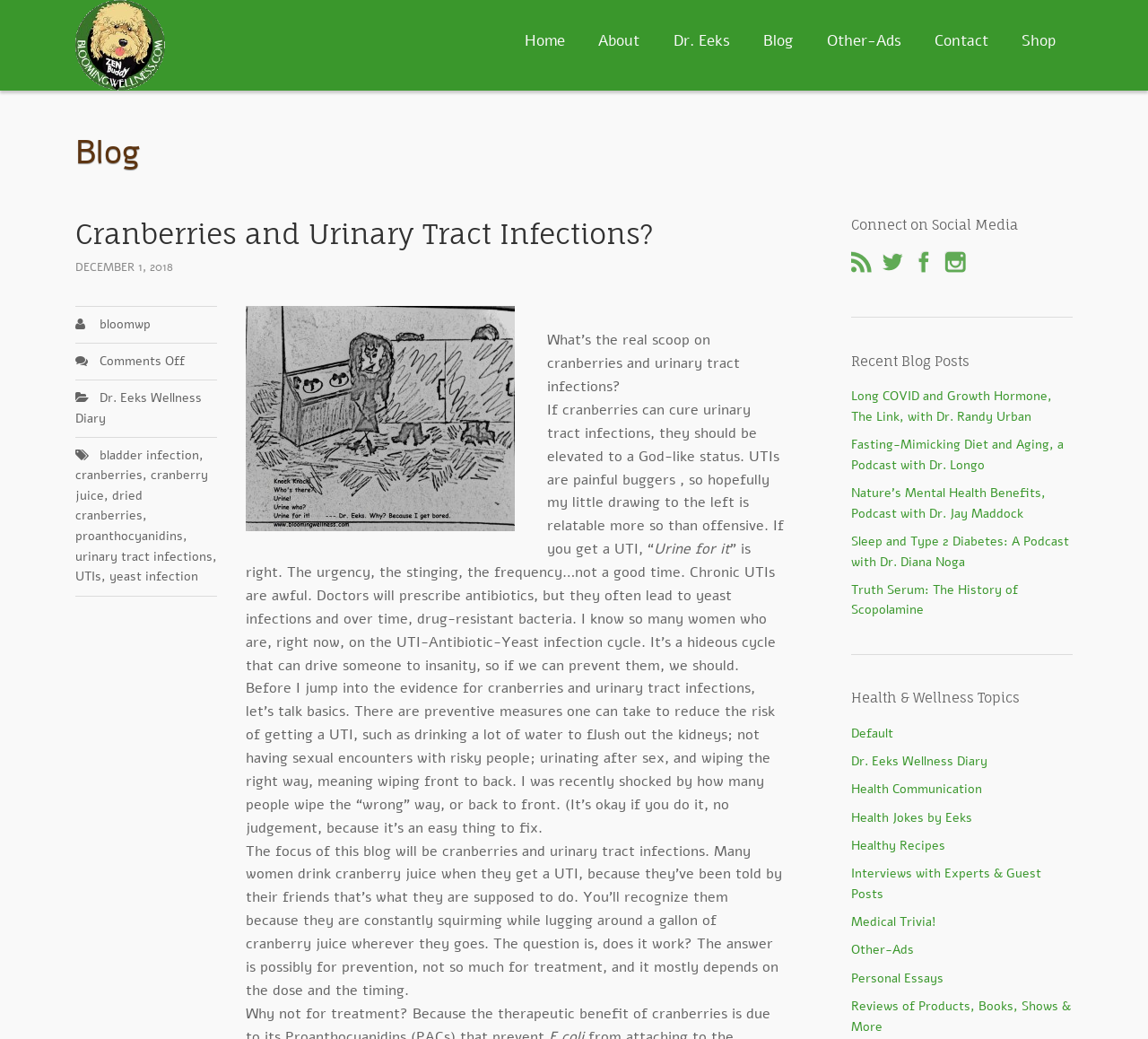Identify the bounding box coordinates of the element that should be clicked to fulfill this task: "Check out the 'Recent Blog Posts'". The coordinates should be provided as four float numbers between 0 and 1, i.e., [left, top, right, bottom].

[0.742, 0.338, 0.934, 0.359]